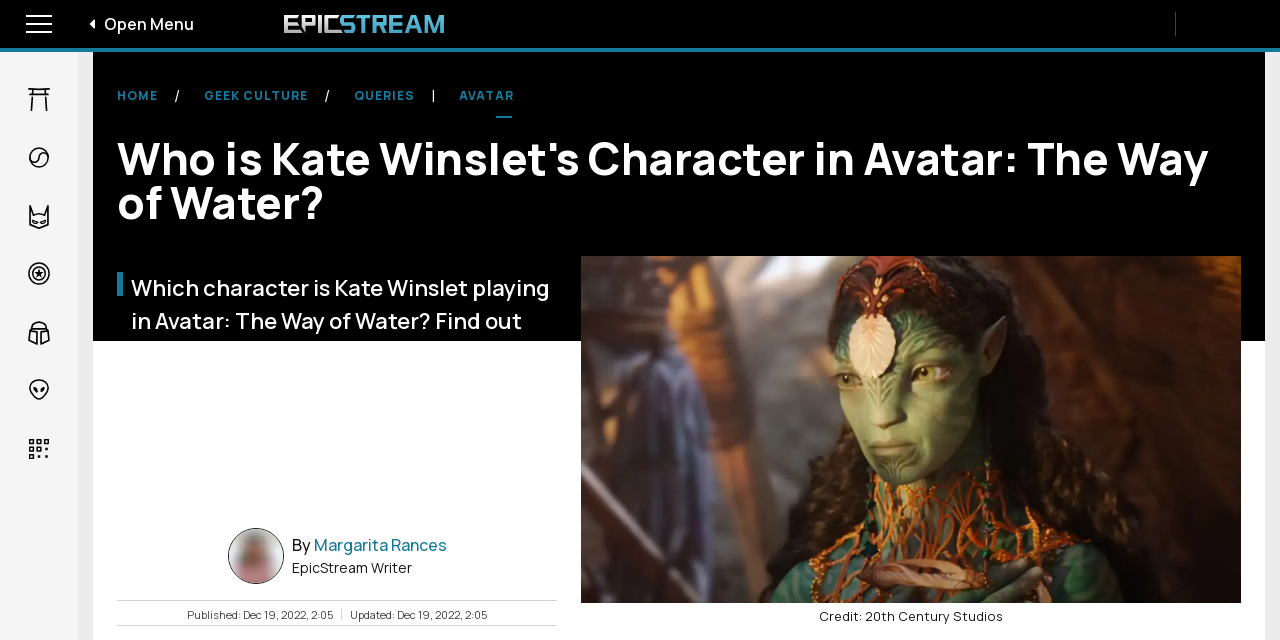What is the name of the website?
Please interpret the details in the image and answer the question thoroughly.

I determined the answer by looking at the link 'Epicstream Home' at the top of the webpage, which suggests that the website is called Epicstream.